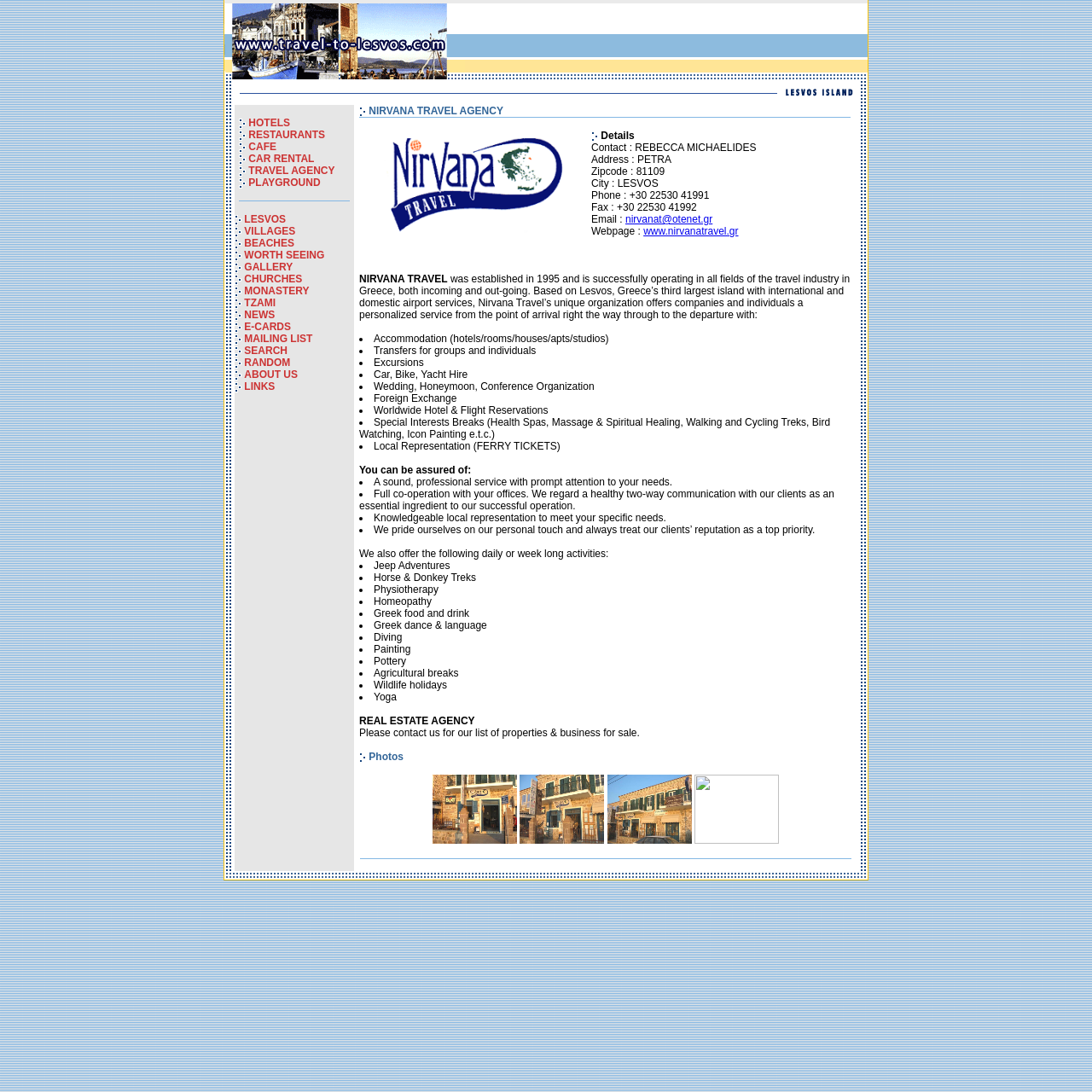Locate the bounding box coordinates of the area to click to fulfill this instruction: "View Travel to Lesvos guide". The bounding box should be presented as four float numbers between 0 and 1, in the order [left, top, right, bottom].

[0.205, 0.003, 0.426, 0.073]